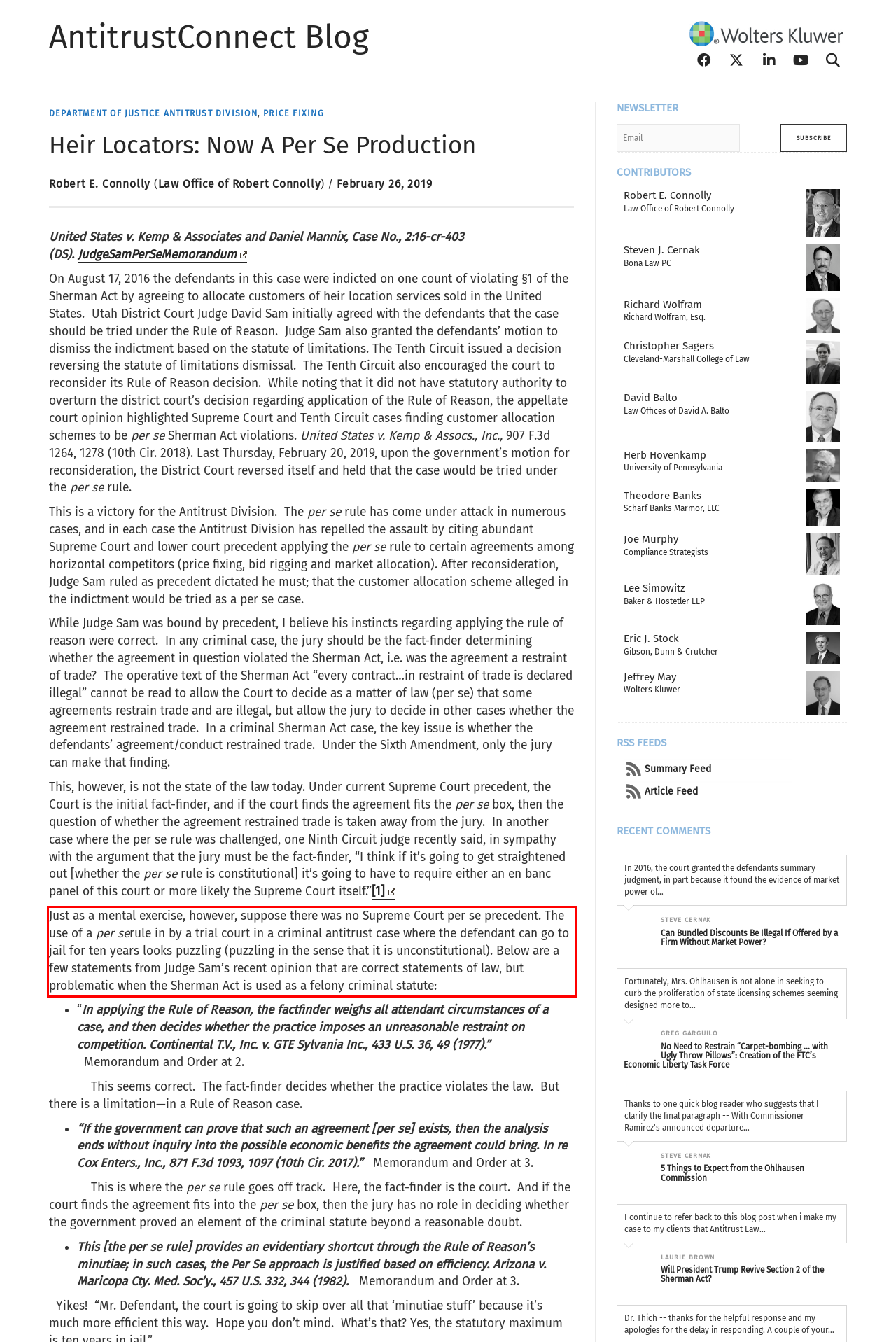You have a screenshot of a webpage, and there is a red bounding box around a UI element. Utilize OCR to extract the text within this red bounding box.

Just as a mental exercise, however, suppose there was no Supreme Court per se precedent. The use of a per serule in by a trial court in a criminal antitrust case where the defendant can go to jail for ten years looks puzzling (puzzling in the sense that it is unconstitutional). Below are a few statements from Judge Sam’s recent opinion that are correct statements of law, but problematic when the Sherman Act is used as a felony criminal statute: